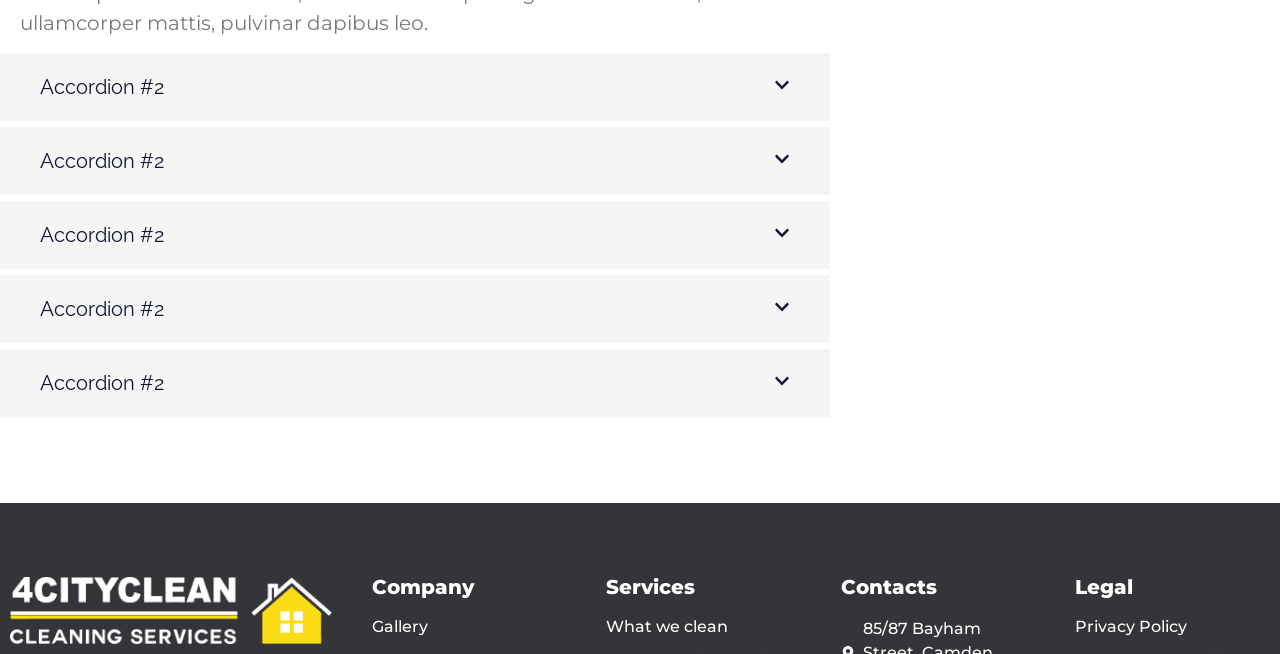Specify the bounding box coordinates of the area to click in order to follow the given instruction: "Expand Accordion #2."

[0.0, 0.082, 0.648, 0.186]